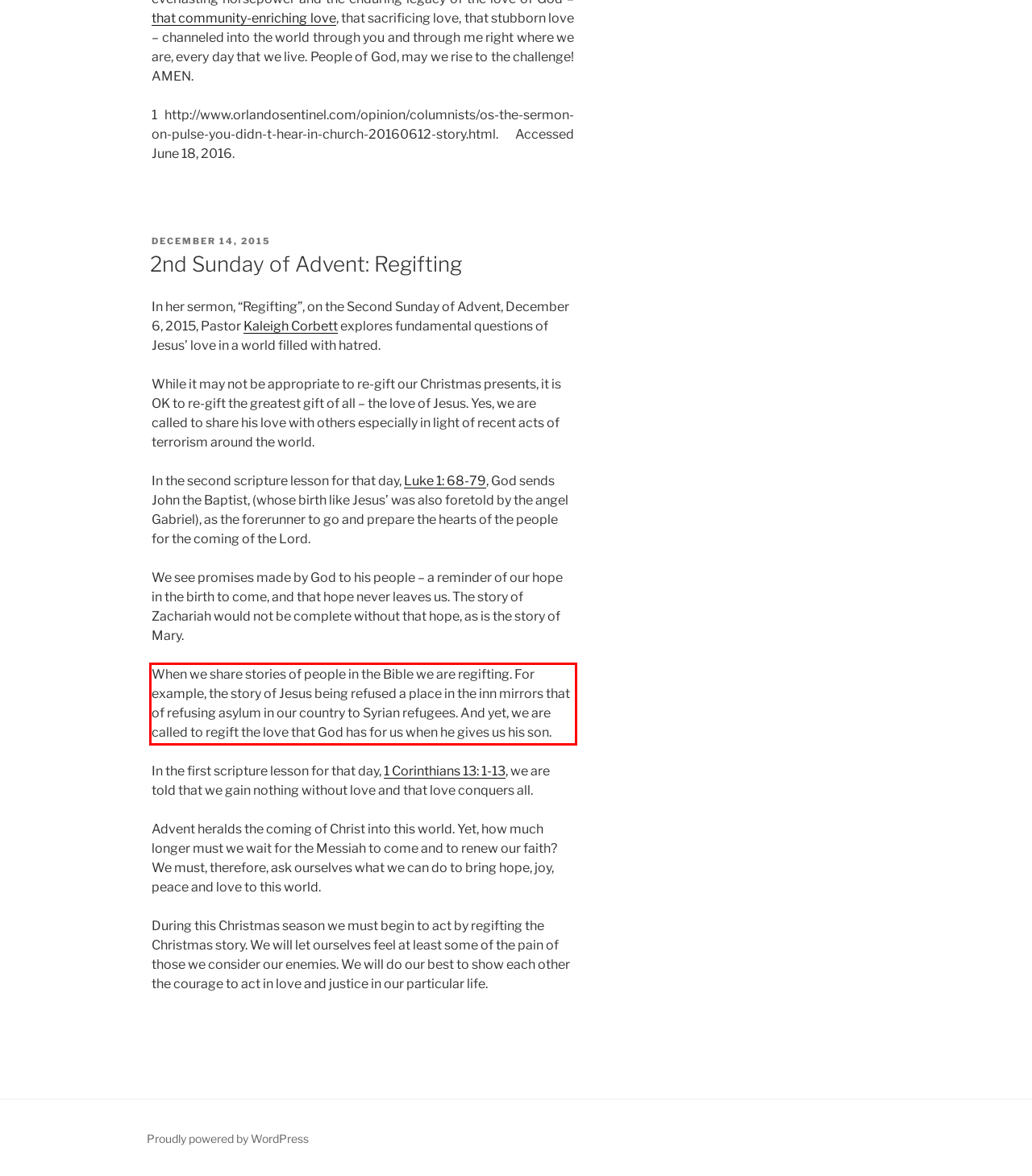Please take the screenshot of the webpage, find the red bounding box, and generate the text content that is within this red bounding box.

When we share stories of people in the Bible we are regifting. For example, the story of Jesus being refused a place in the inn mirrors that of refusing asylum in our country to Syrian refugees. And yet, we are called to regift the love that God has for us when he gives us his son.